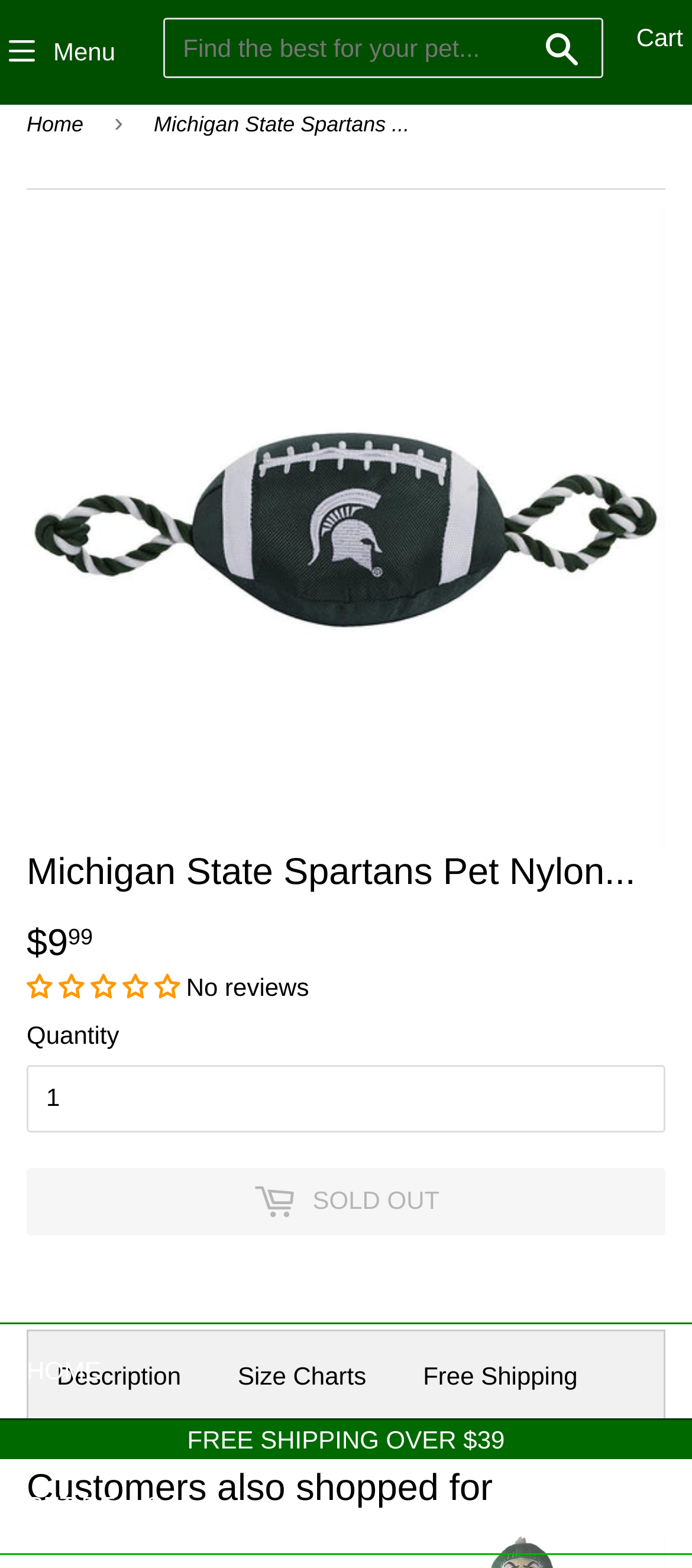Answer the question using only one word or a concise phrase: What is the minimum quantity that can be purchased?

1